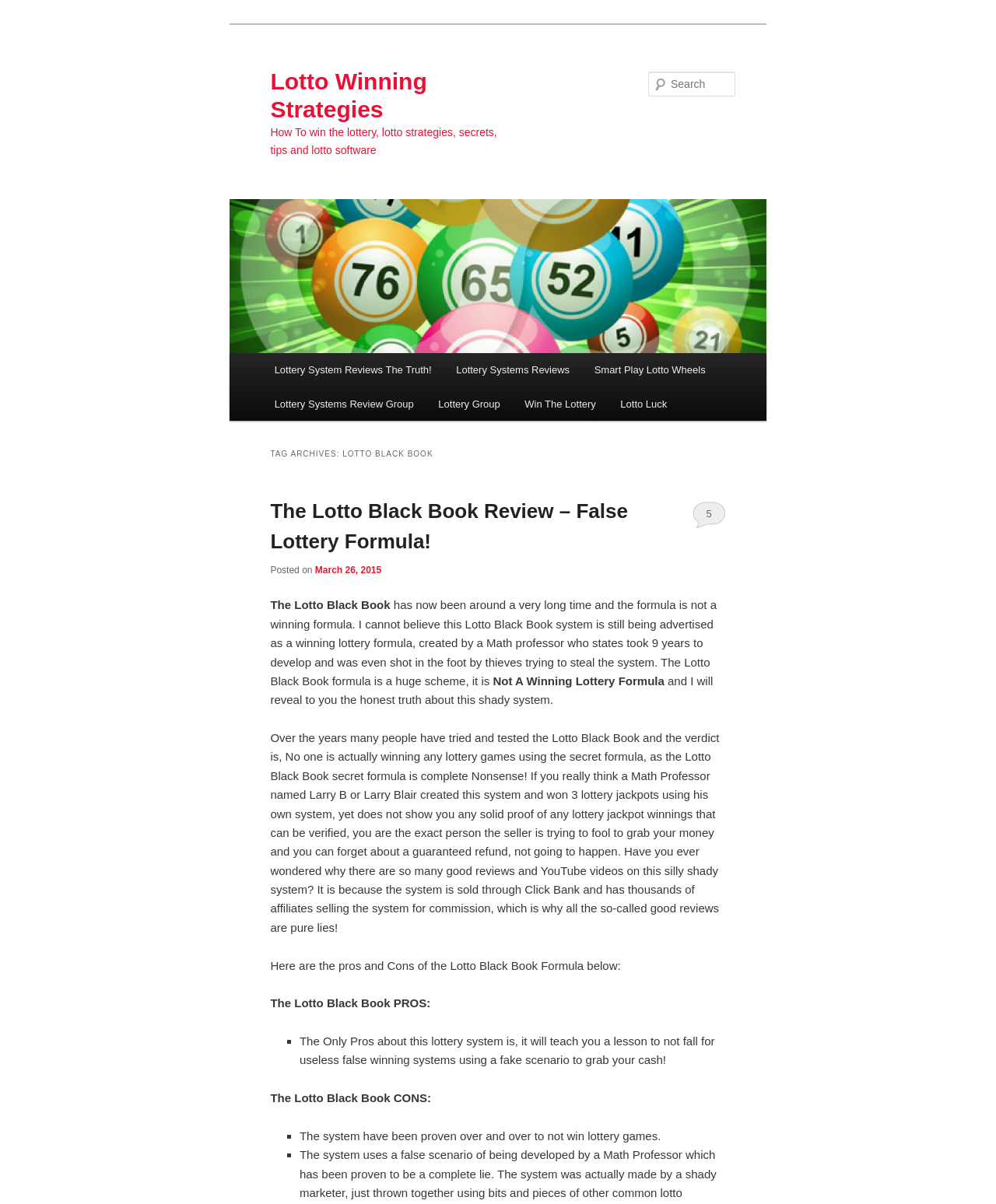Provide a brief response to the question below using a single word or phrase: 
What is the name of the lottery system being reviewed?

Lotto Black Book